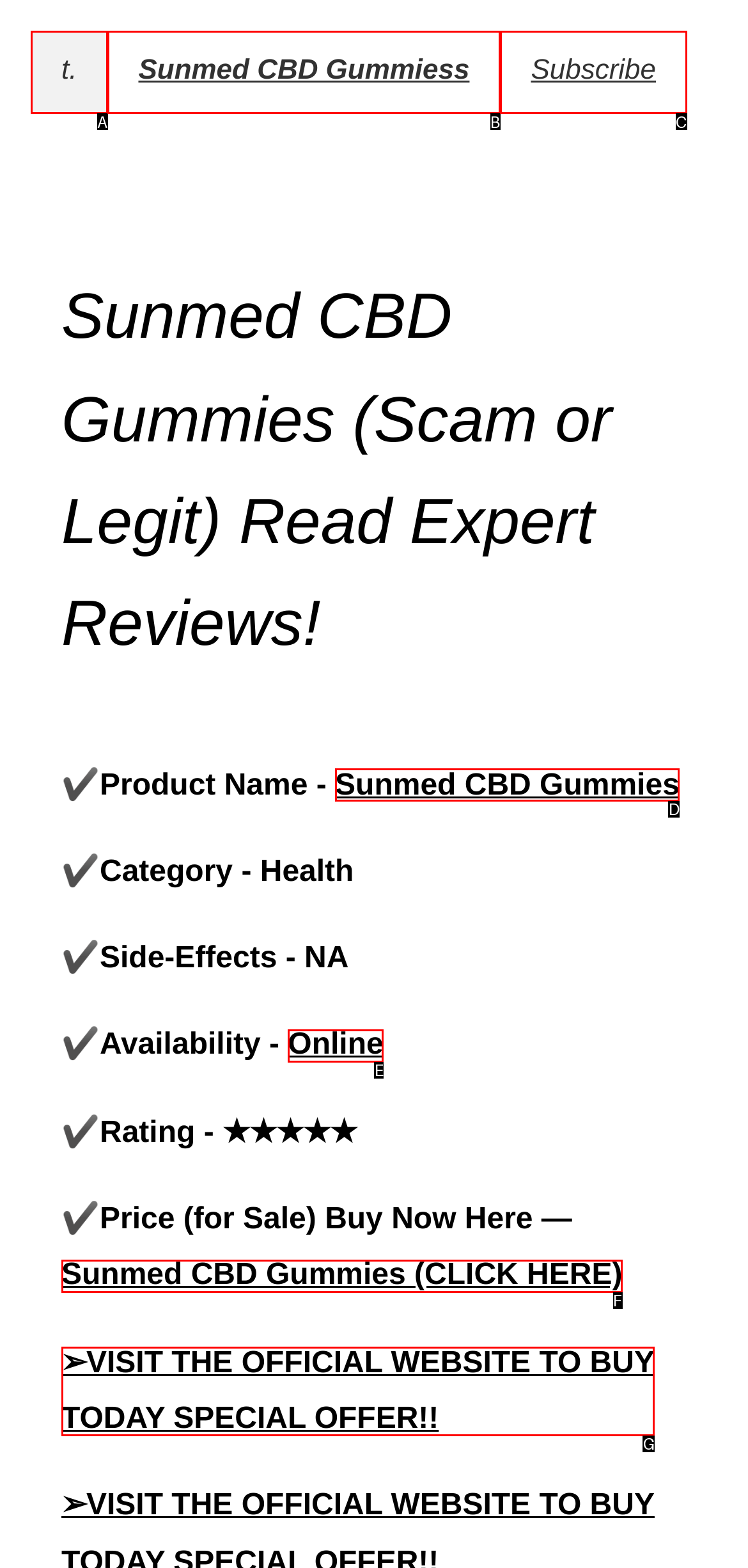Identify the HTML element that corresponds to the description: Sunmed CBD Gummiess Provide the letter of the correct option directly.

B